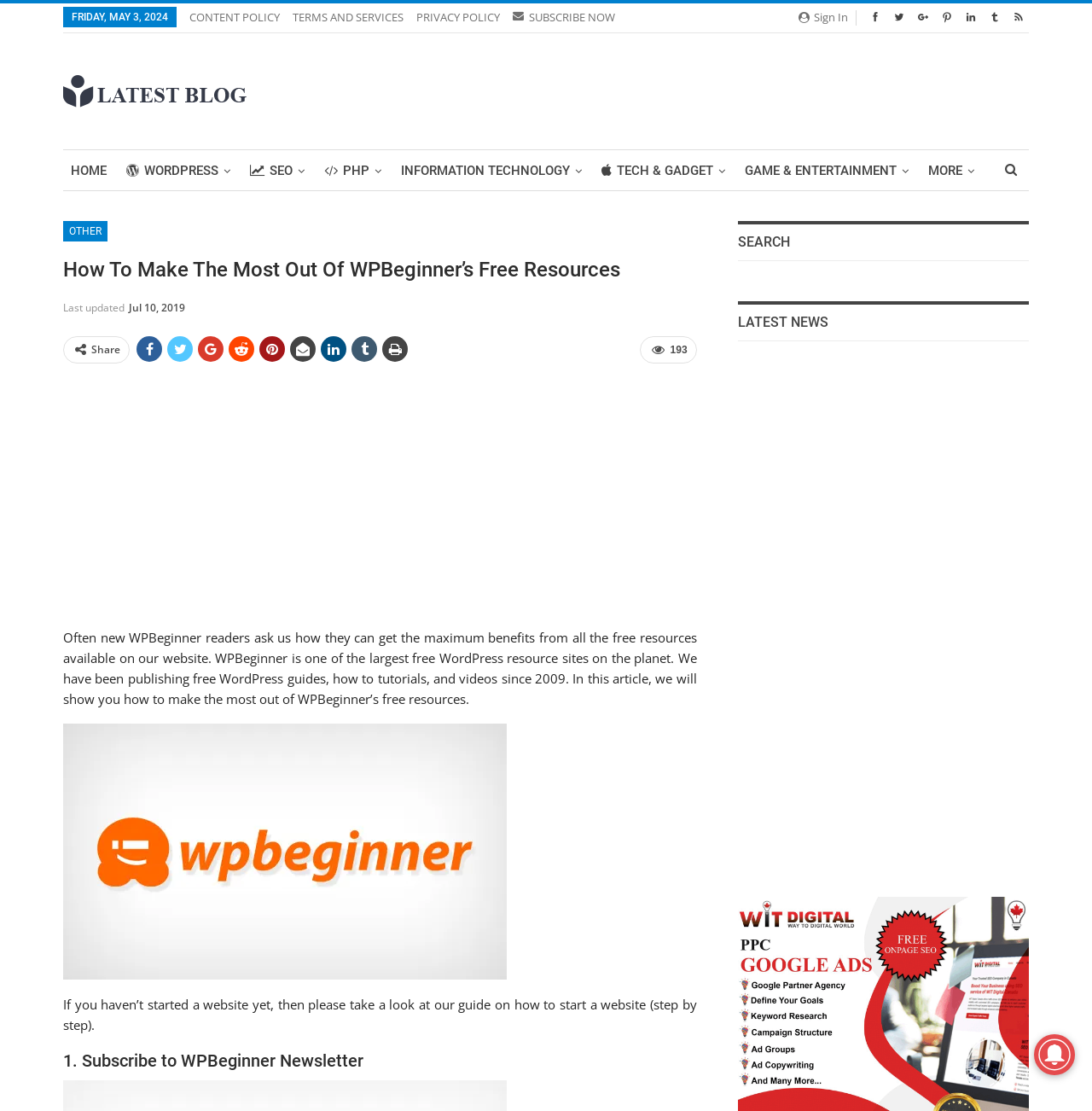Please identify the bounding box coordinates of the area that needs to be clicked to fulfill the following instruction: "Click on the 'HOME' link."

[0.058, 0.135, 0.105, 0.172]